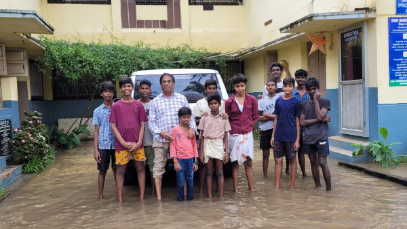Answer the question using only a single word or phrase: 
Who is the man surrounded by the youth?

A figure of support or leadership